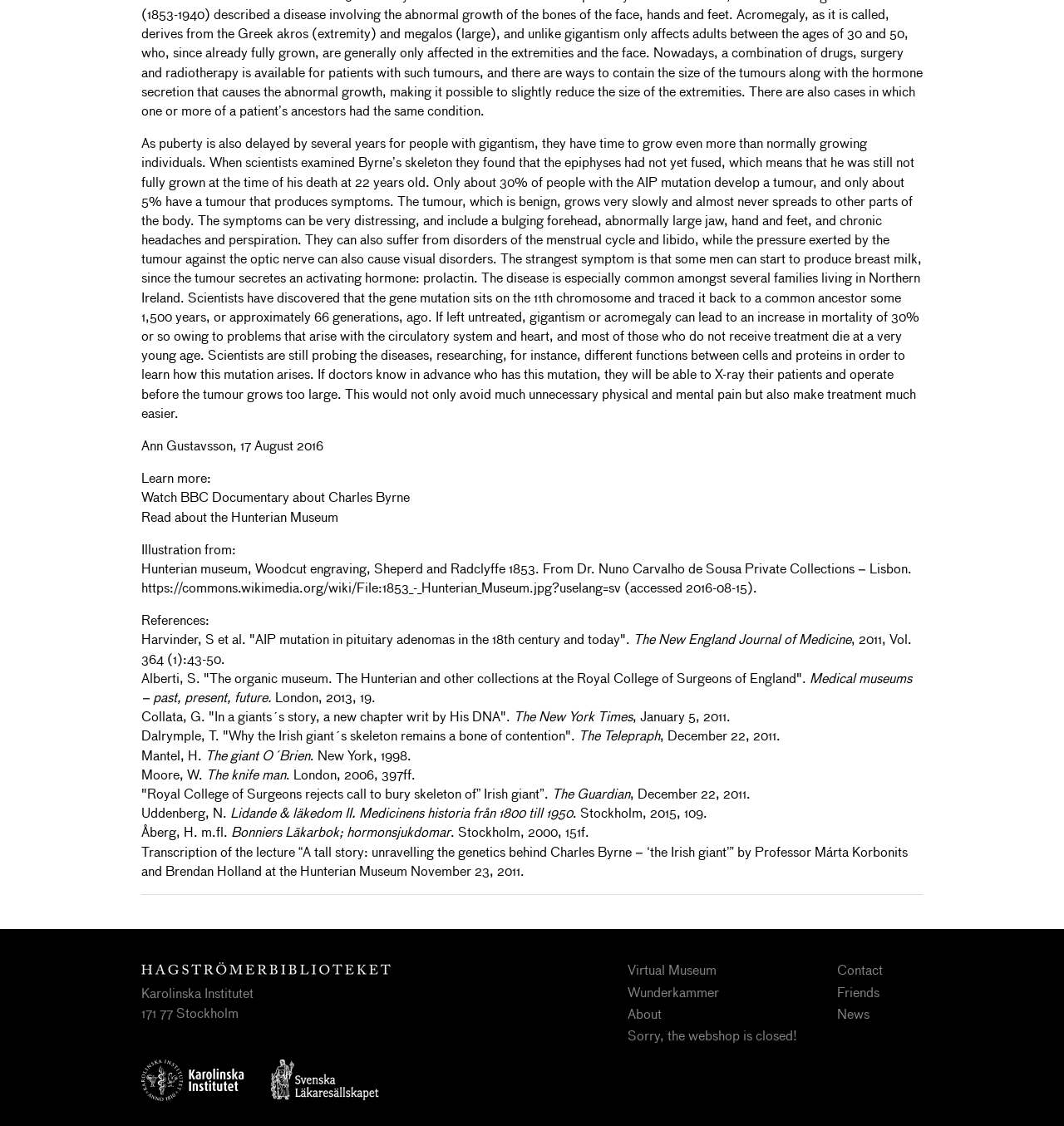What is the name of the Irish giant mentioned?
Refer to the image and give a detailed answer to the query.

The text mentions Charles Byrne as an example of someone with gigantism, and also mentions a BBC documentary about him. It appears that he is a notable figure in the context of the disease being discussed.